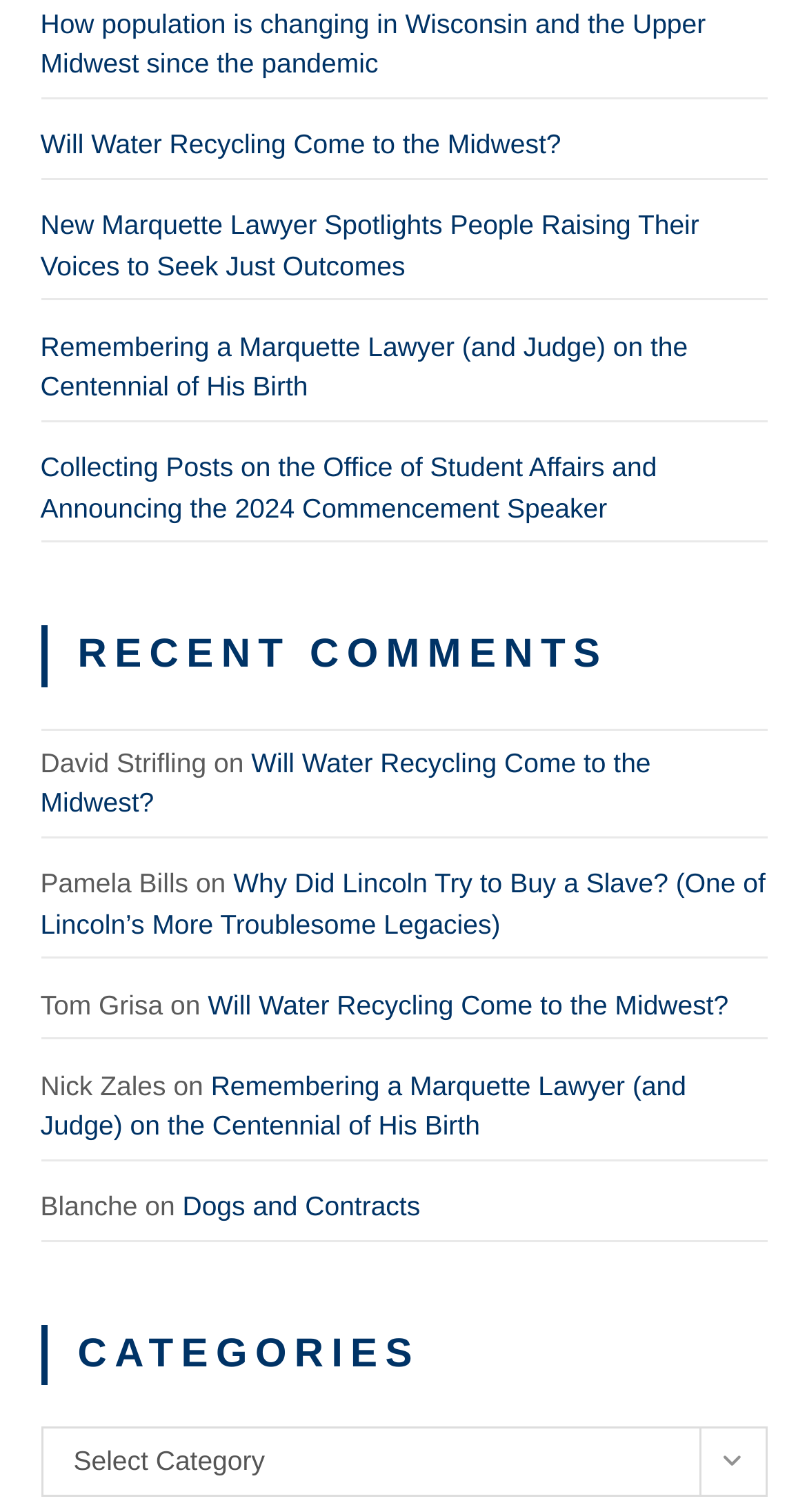Point out the bounding box coordinates of the section to click in order to follow this instruction: "Read about how population is changing in Wisconsin and the Upper Midwest since the pandemic".

[0.05, 0.005, 0.875, 0.053]